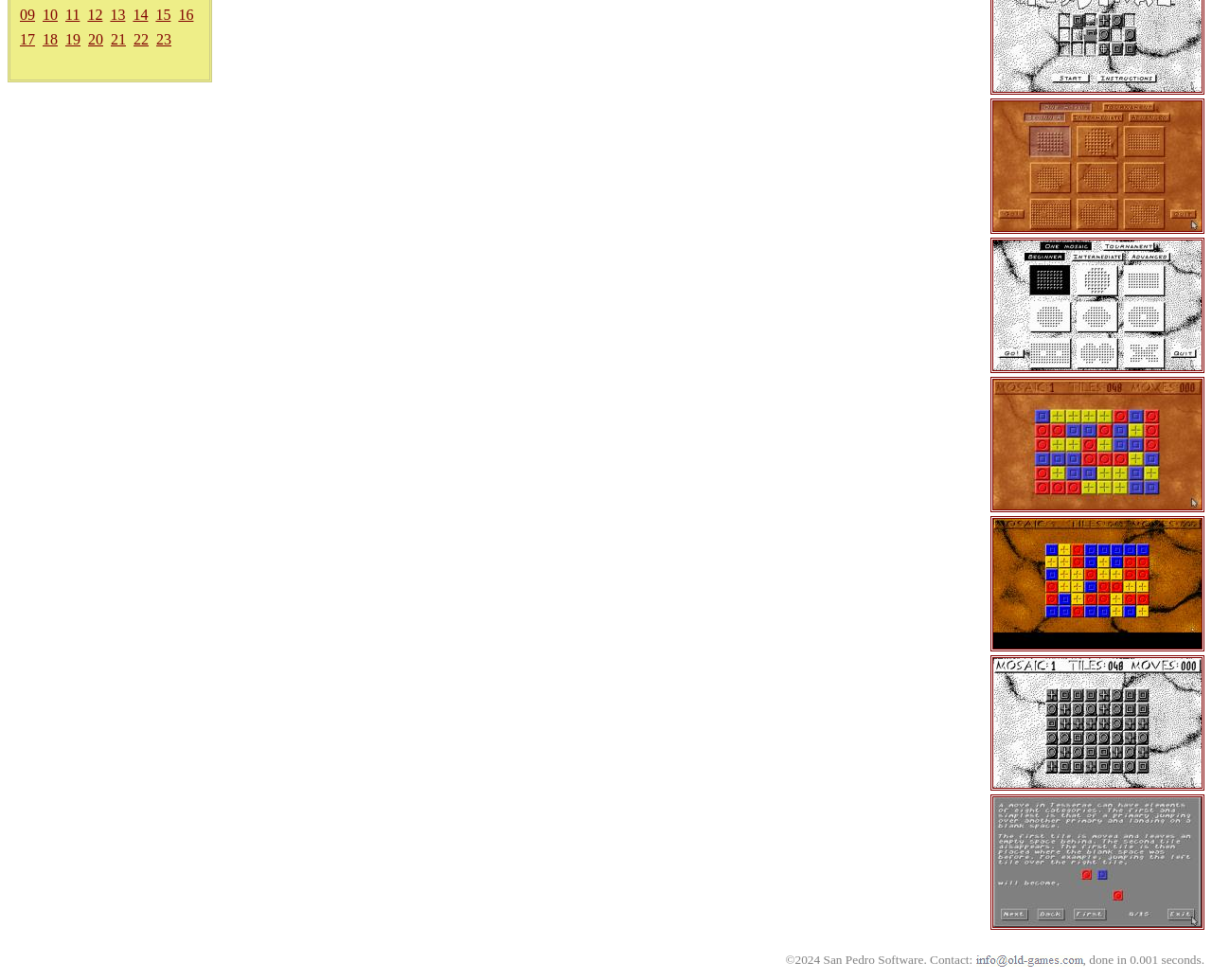Extract the bounding box coordinates for the UI element described as: "alt="Tesserae screenshot #3"".

[0.817, 0.083, 0.994, 0.1]